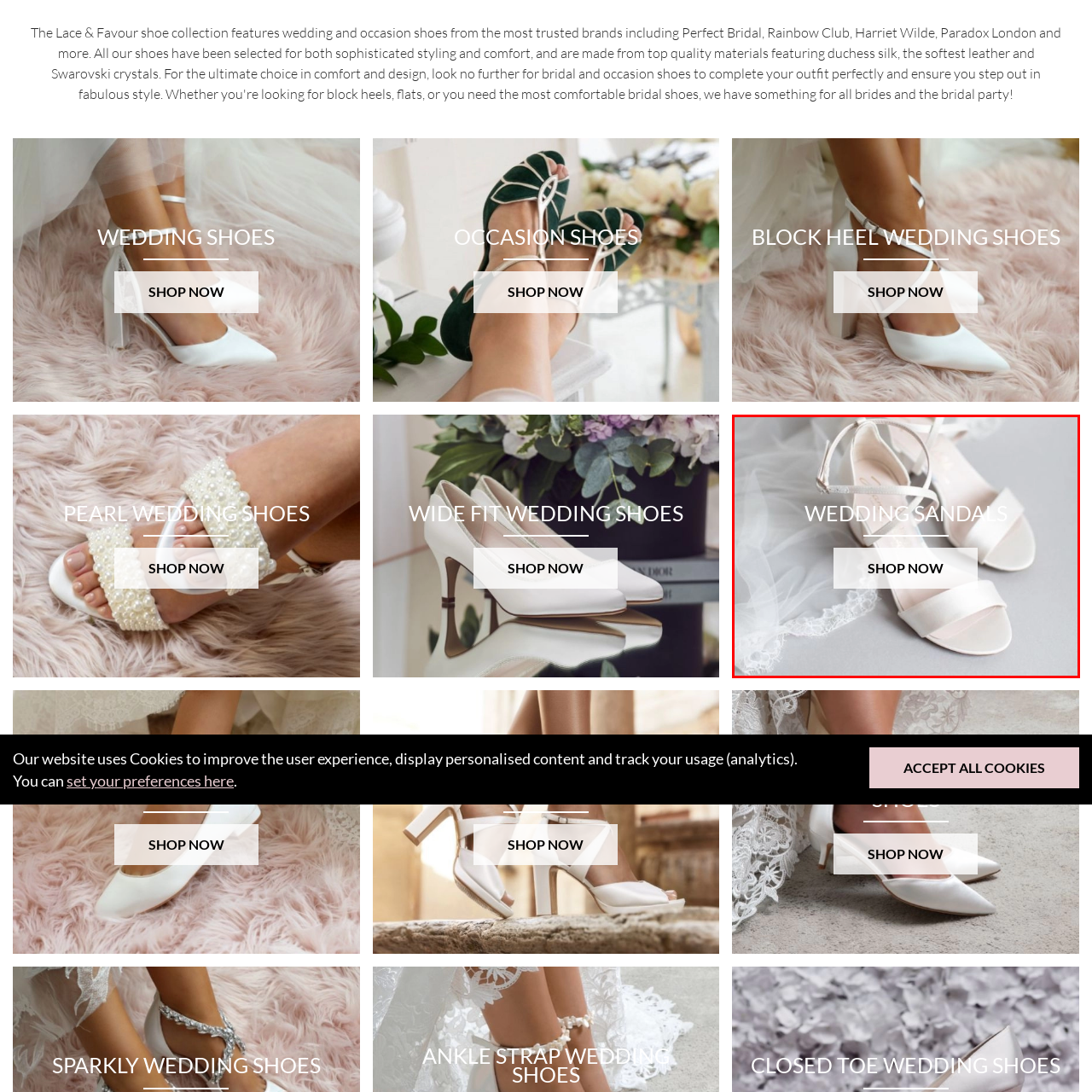Give a comprehensive caption for the image marked by the red rectangle.

The image showcases elegant wedding sandals, designed with sophistication and comfort in mind. These stylish sandals feature delicate straps that gracefully wrap around the ankle, enhancing the overall look while providing secure support. Set against a soft, neutral background, the sandals are perfect for brides looking for both beauty and ease on their special day. Prominently displayed text invites viewers to "SHOP NOW," making it easy to explore more about these delightful wedding accessories. Ideal for a romantic wedding setting, these sandals will complement any bridal gown, ensuring the wearer feels both fashionable and comfortable.